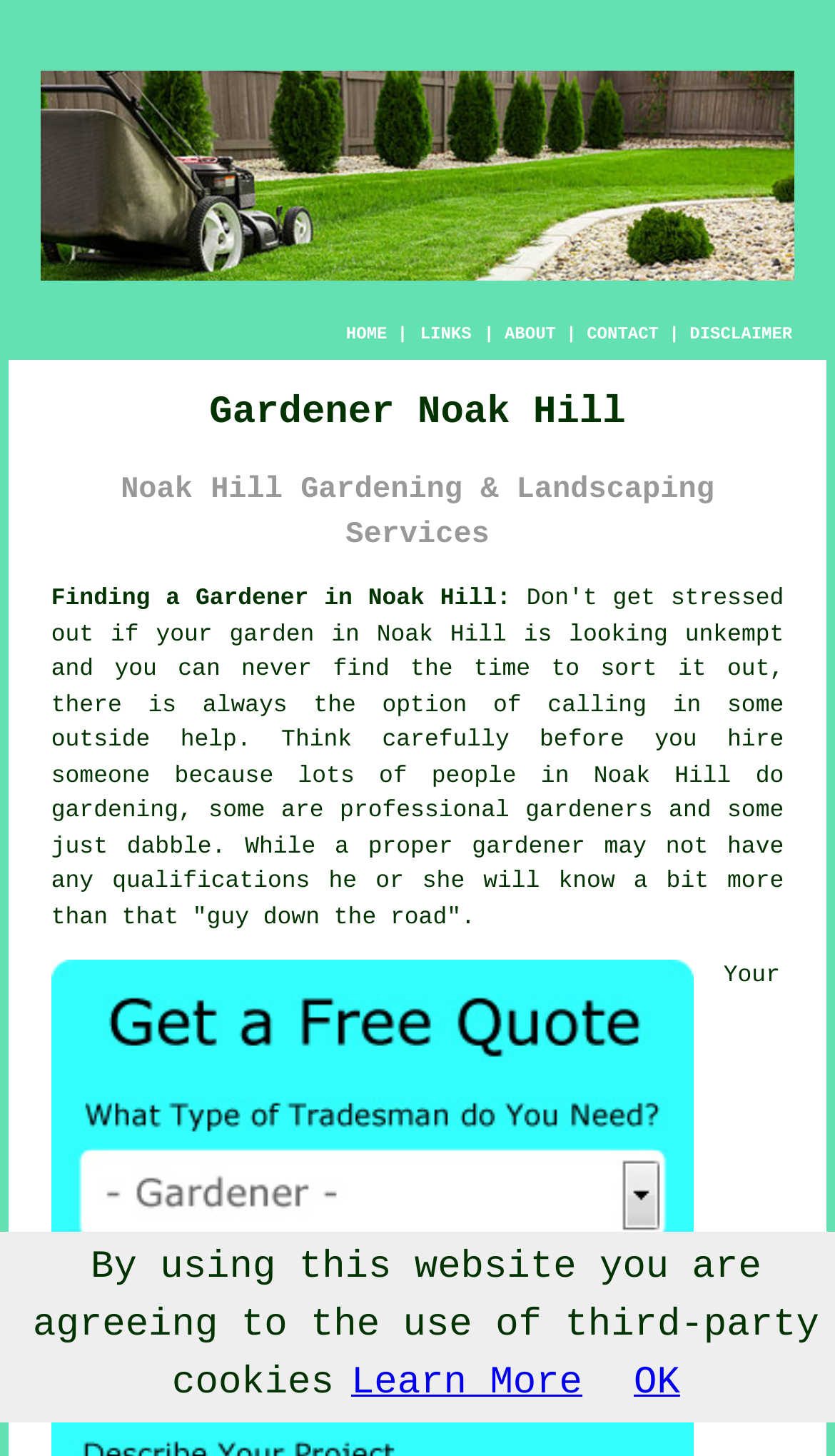What is the benefit of using a professional gardener?
Provide a concise answer using a single word or phrase based on the image.

Better results